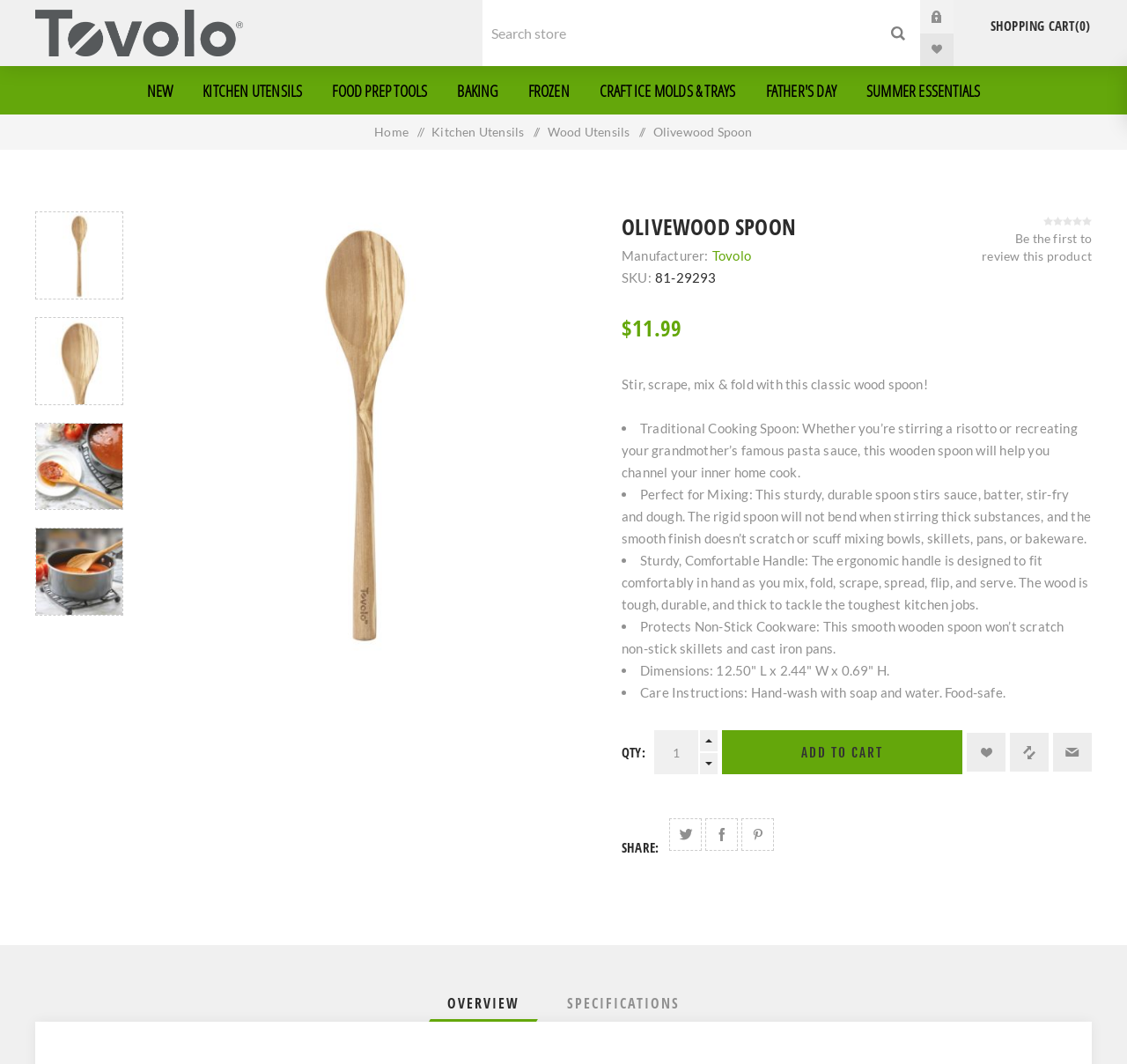Locate the bounding box coordinates of the element that should be clicked to execute the following instruction: "Search for products".

[0.428, 0.0, 0.777, 0.062]